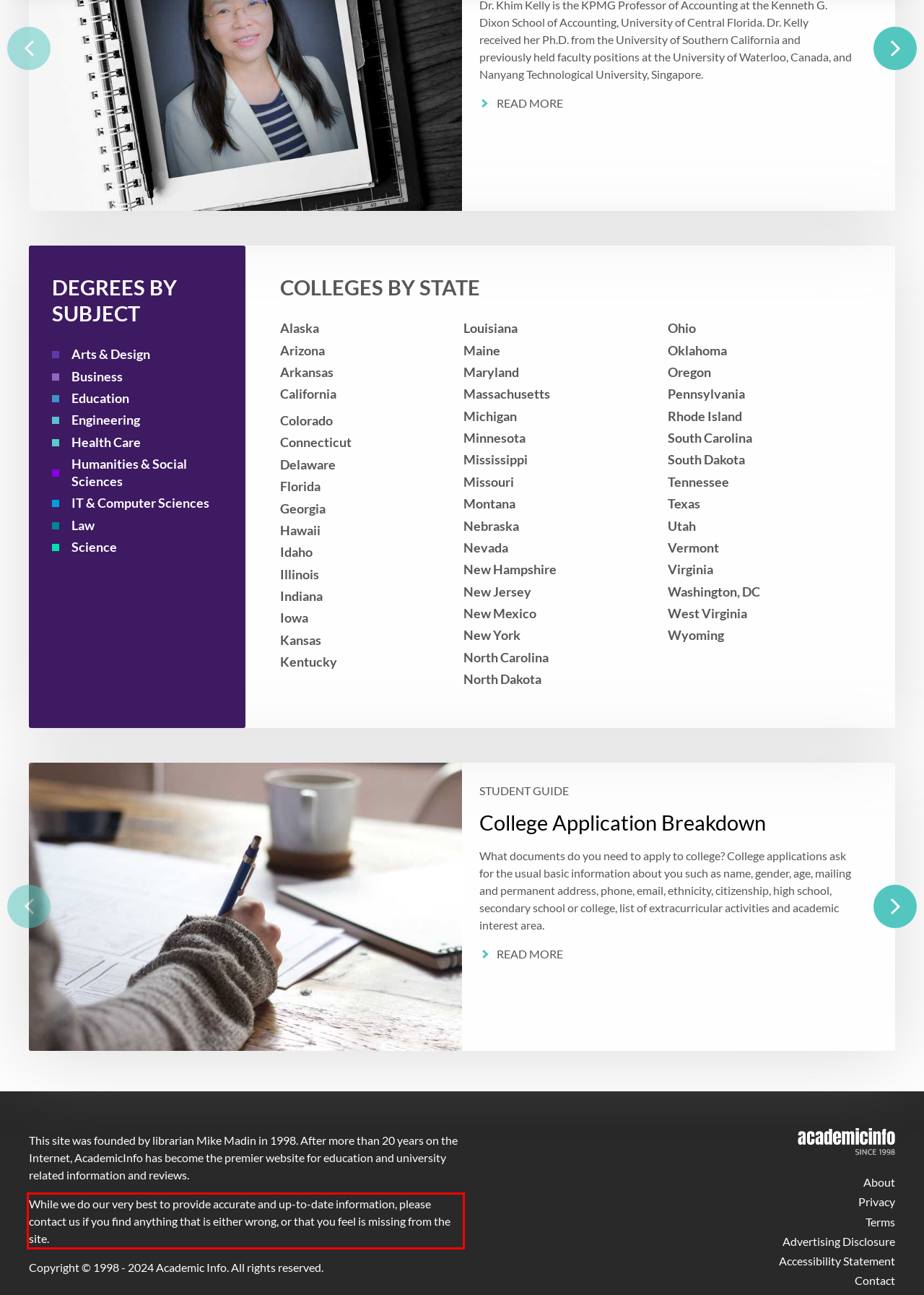Please examine the webpage screenshot and extract the text within the red bounding box using OCR.

While we do our very best to provide accurate and up-to-date information, please contact us if you find anything that is either wrong, or that you feel is missing from the site.